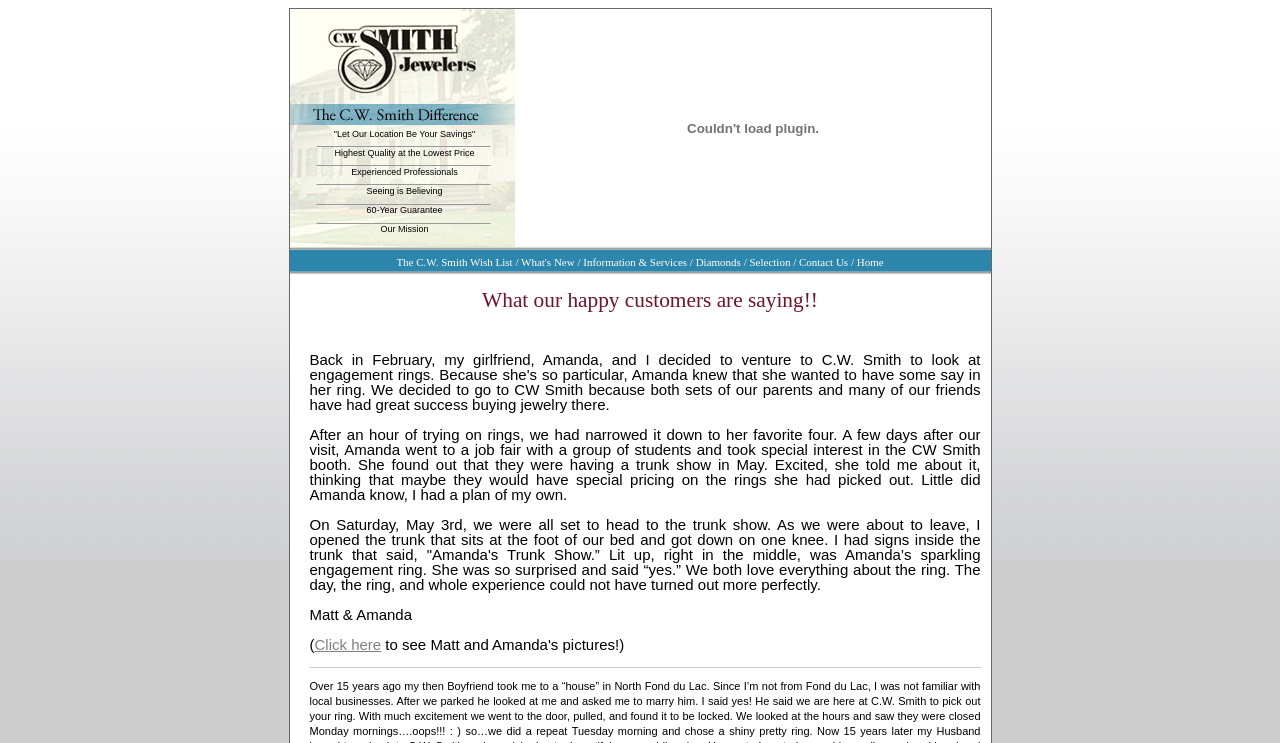Please locate the bounding box coordinates for the element that should be clicked to achieve the following instruction: "Read the blog". Ensure the coordinates are given as four float numbers between 0 and 1, i.e., [left, top, right, bottom].

None